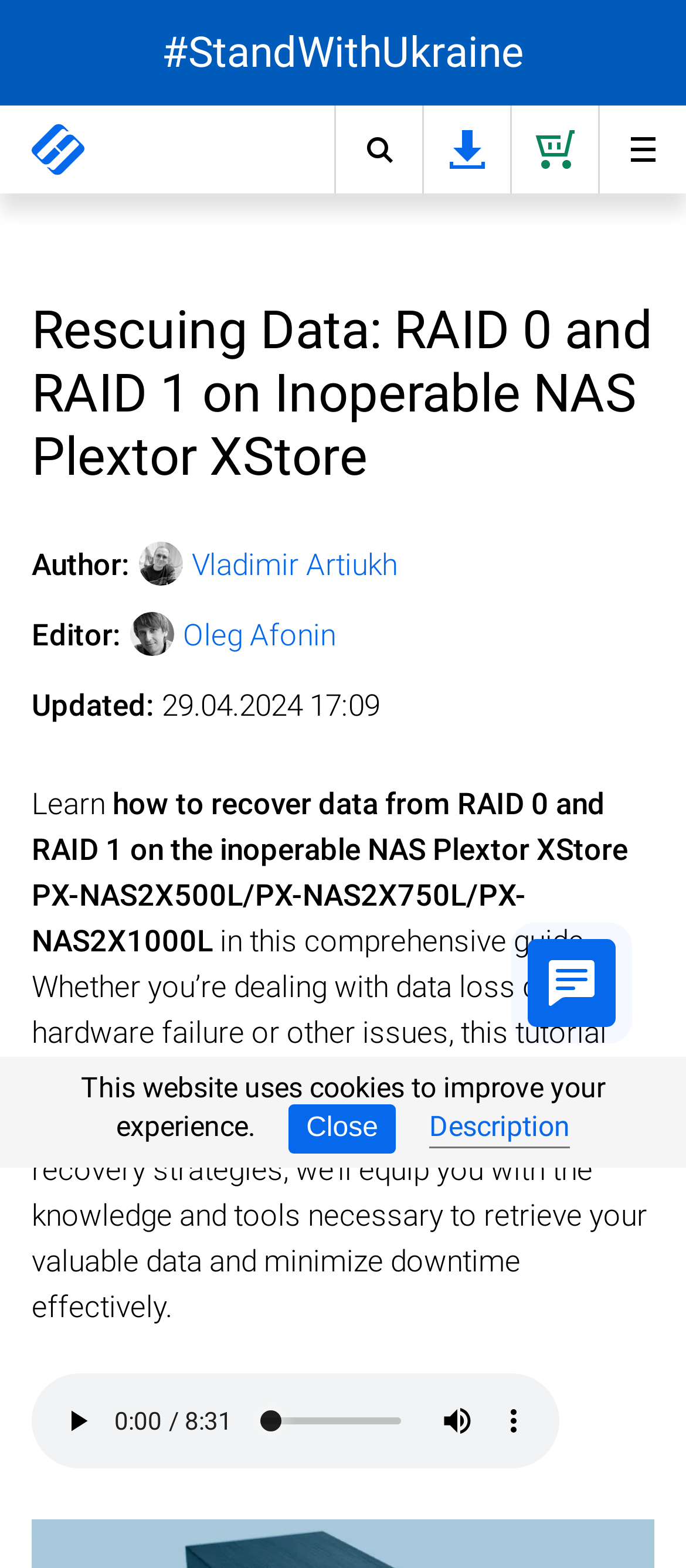Look at the image and write a detailed answer to the question: 
What is the author of the article?

I found the author's name by looking at the 'Author:' section, where it says 'Author: Vladimir Artiukh' and there is an image and a link to the author's name.